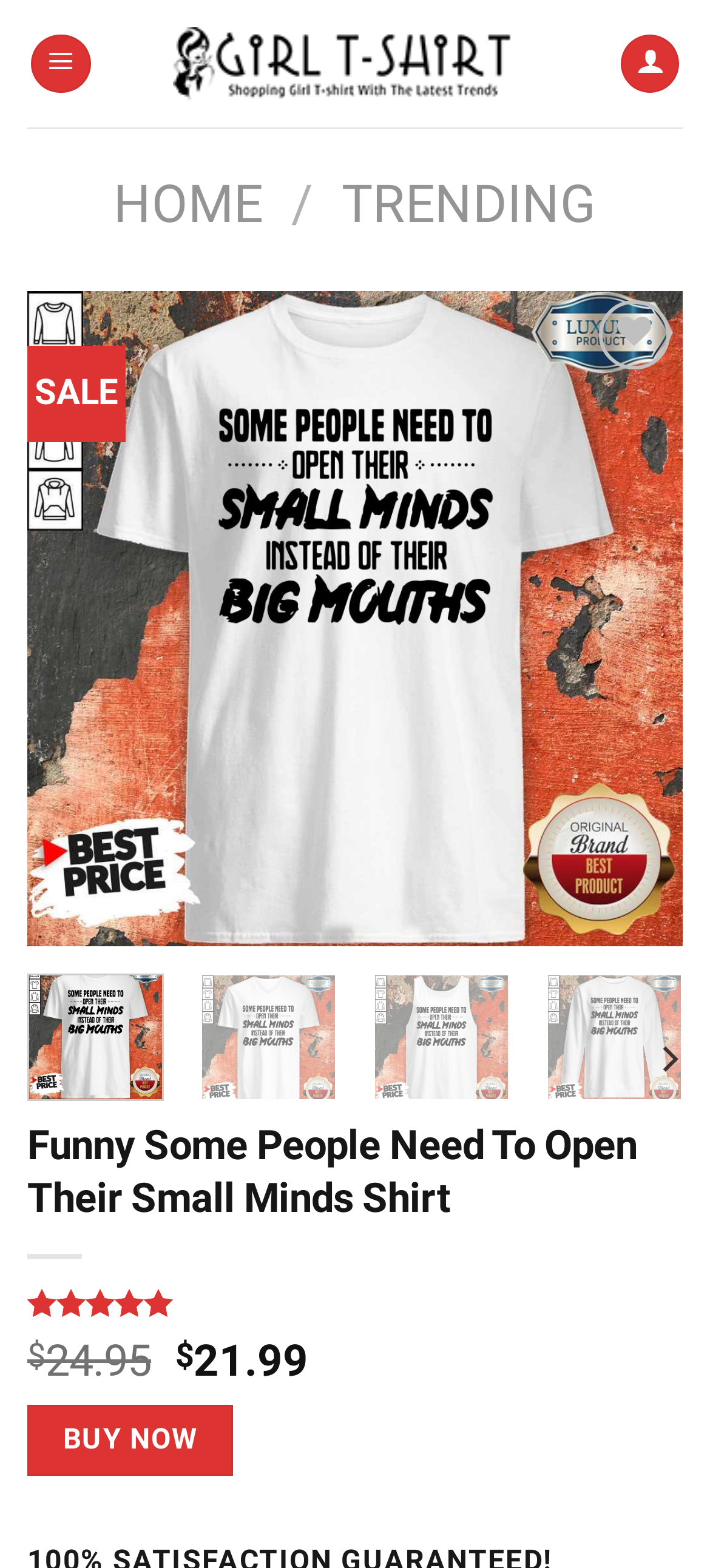Bounding box coordinates should be provided in the format (top-left x, top-left y, bottom-right x, bottom-right y) with all values between 0 and 1. Identify the bounding box for this UI element: title="My account"

[0.876, 0.022, 0.958, 0.06]